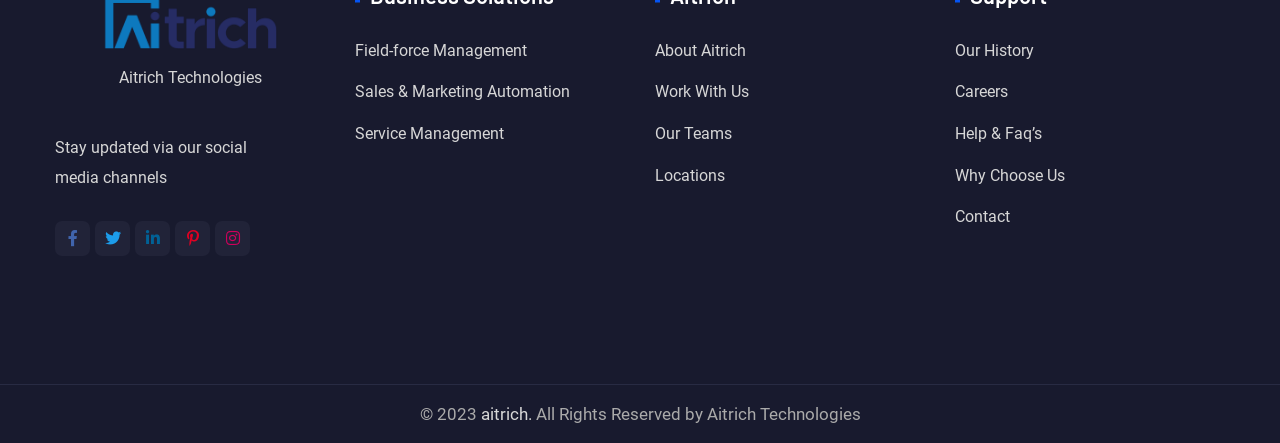Show the bounding box coordinates of the region that should be clicked to follow the instruction: "Explore career opportunities."

[0.746, 0.179, 0.788, 0.237]